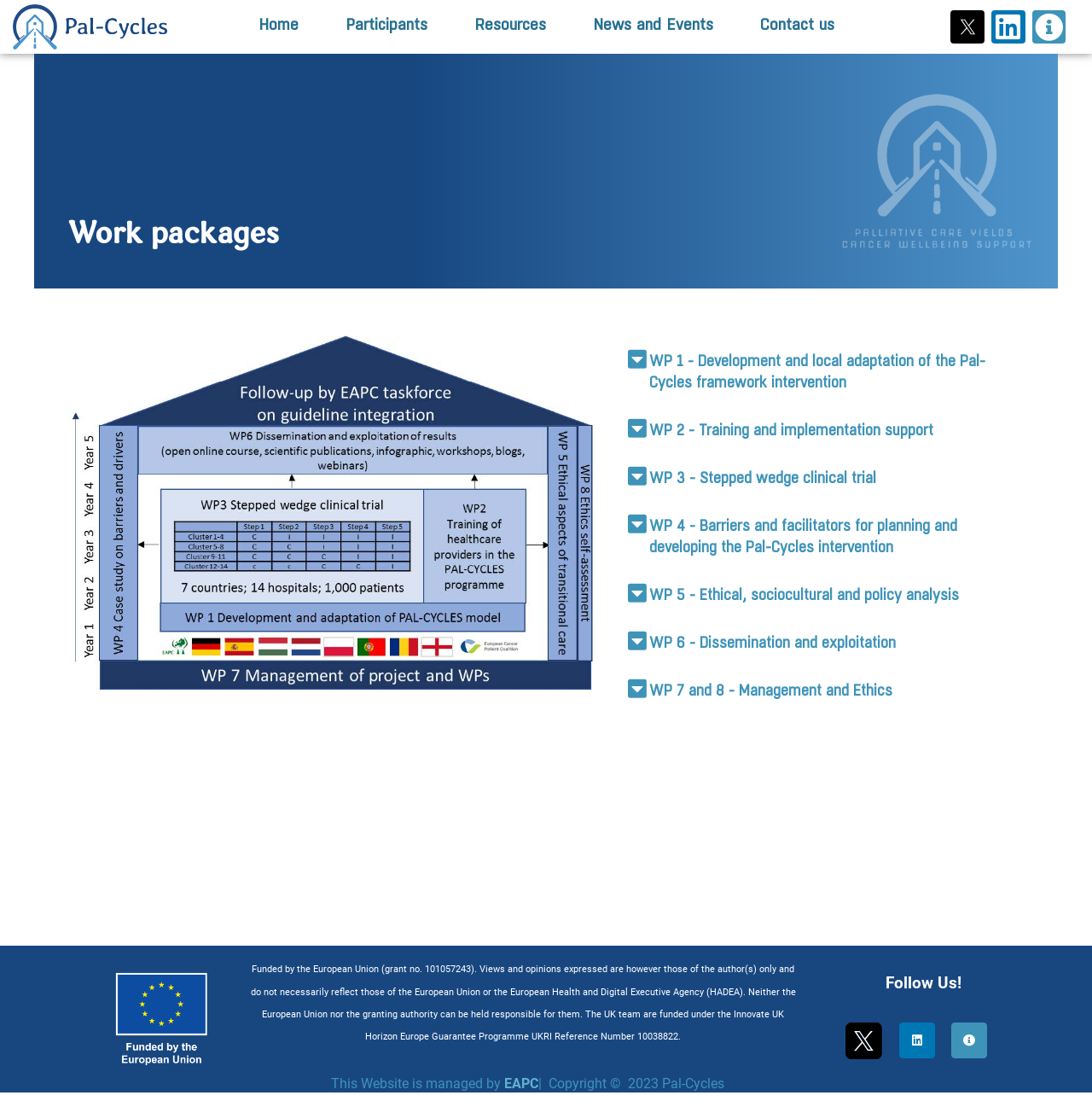Please provide the bounding box coordinates for the element that needs to be clicked to perform the instruction: "View Work Package 1 details". The coordinates must consist of four float numbers between 0 and 1, formatted as [left, top, right, bottom].

[0.563, 0.303, 0.937, 0.366]